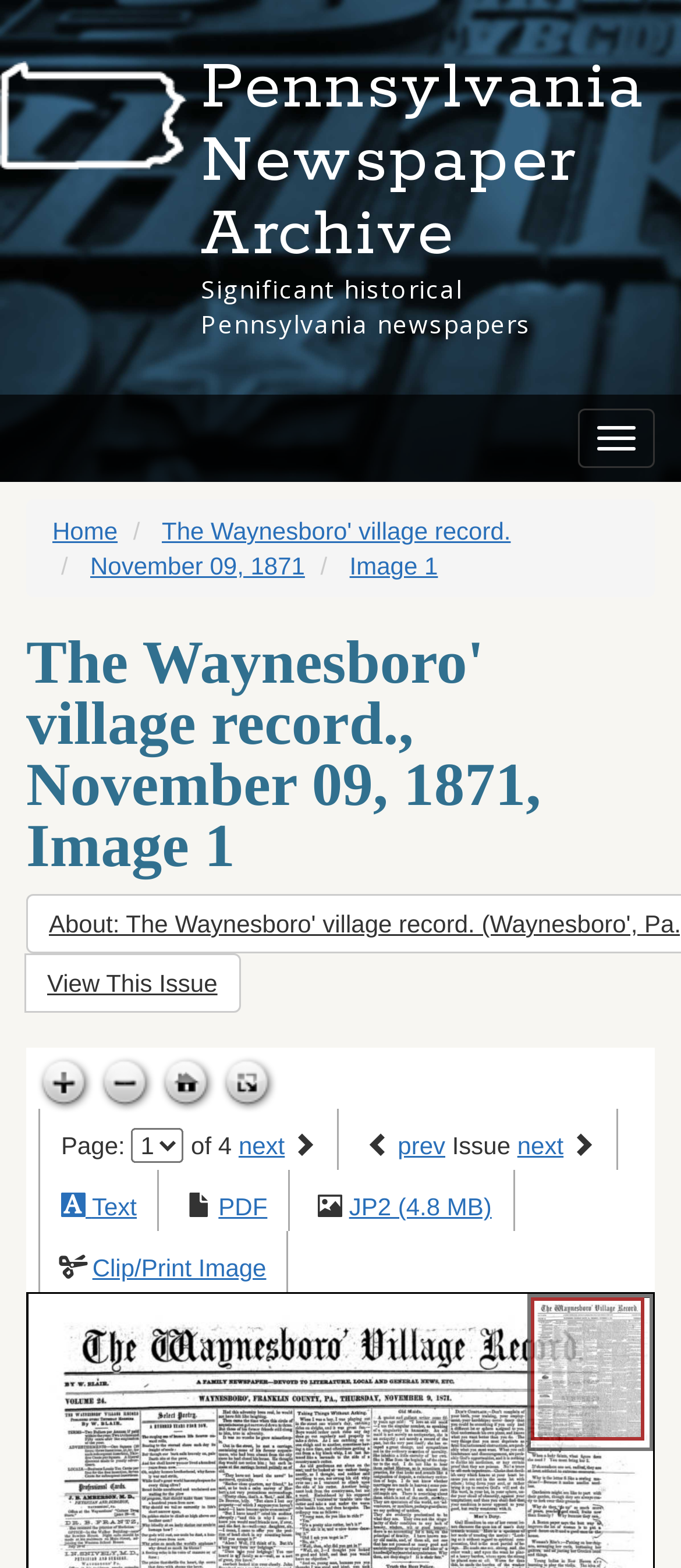What is the purpose of the 'Zoom in' and 'Zoom out' buttons?
Based on the image, answer the question in a detailed manner.

I found the answer by looking at the generic elements with the text 'Zoom in' and 'Zoom out' which are located near the bottom of the webpage, and their corresponding image elements, indicating that they are used to adjust the size of the image.